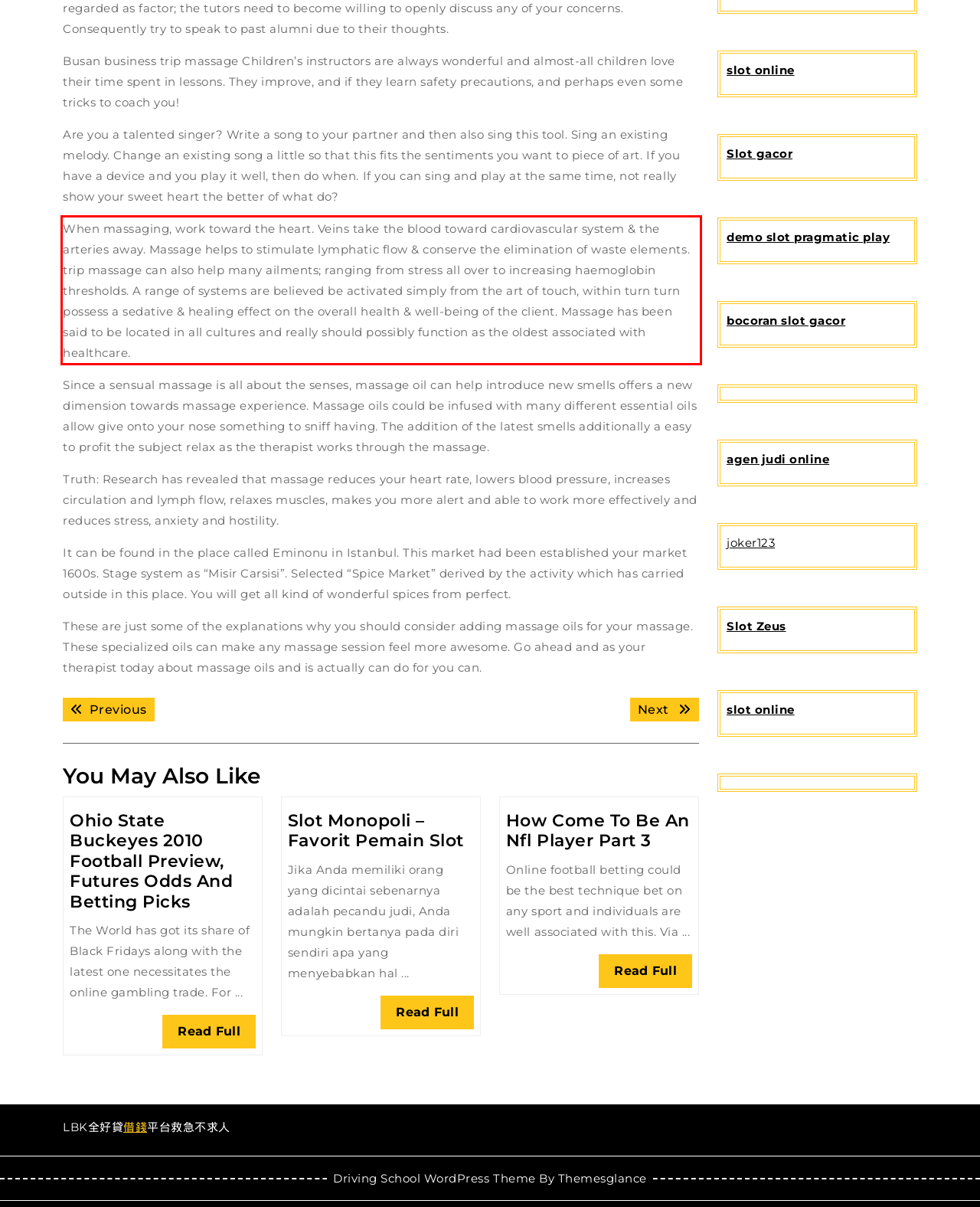Identify the text inside the red bounding box in the provided webpage screenshot and transcribe it.

When massaging, work toward the heart. Veins take the blood toward cardiovascular system & the arteries away. Massage helps to stimulate lymphatic flow & conserve the elimination of waste elements. trip massage can also help many ailments; ranging from stress all over to increasing haemoglobin thresholds. A range of systems are believed be activated simply from the art of touch, within turn turn possess a sedative & healing effect on the overall health & well-being of the client. Massage has been said to be located in all cultures and really should possibly function as the oldest associated with healthcare.